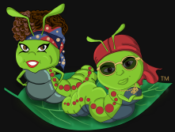Based on the image, please elaborate on the answer to the following question:
What is the color of the scarf worn by the second caterpillar?

The second caterpillar, positioned on the right, is wearing sunglasses and a red scarf, projecting a relaxed and cool demeanor.